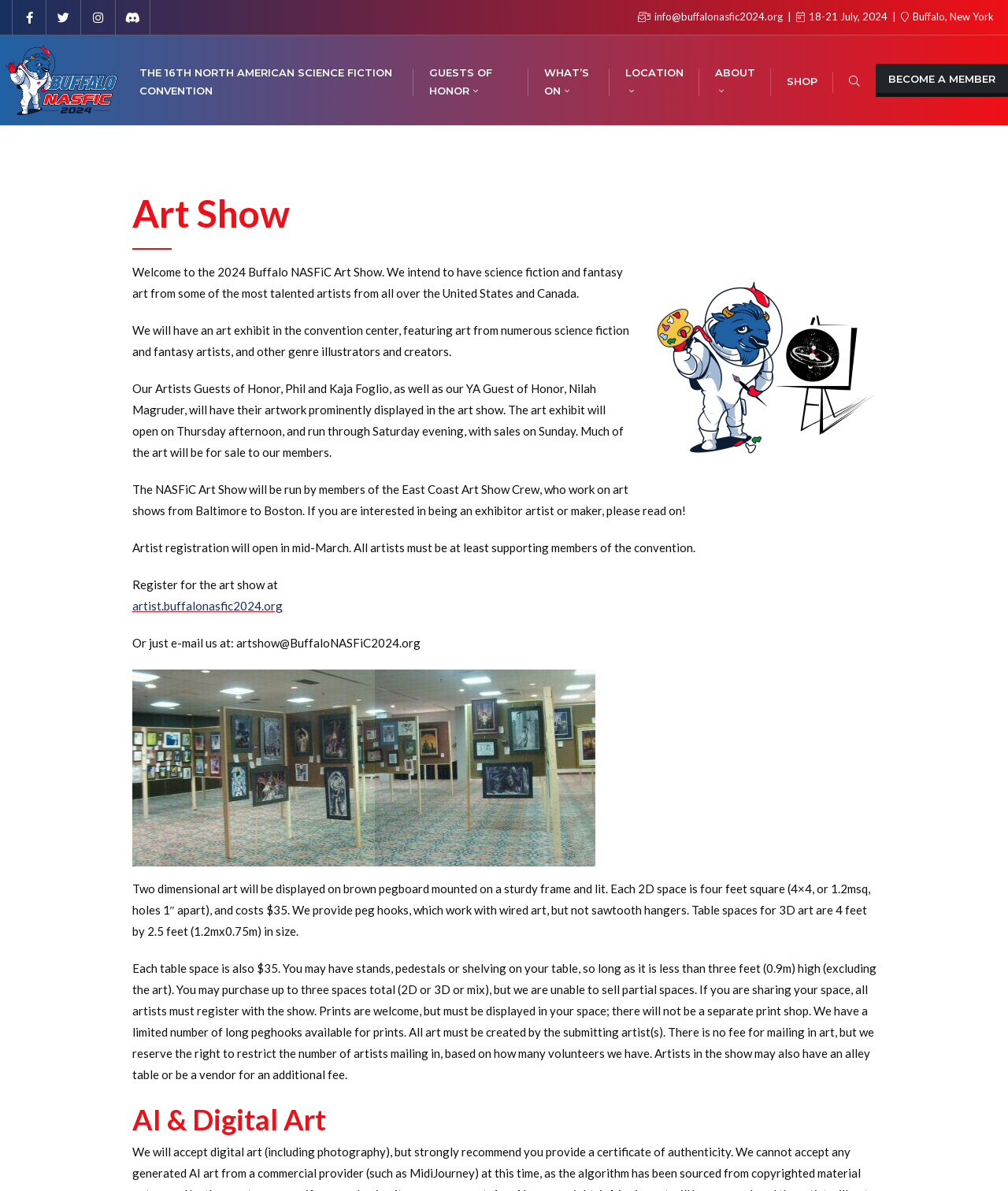Select the bounding box coordinates of the element I need to click to carry out the following instruction: "Register for the art show".

[0.131, 0.503, 0.168, 0.515]